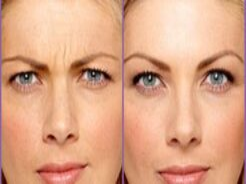Please answer the following question using a single word or phrase: 
What is the purpose of Botox treatment?

To rejuvenate appearance